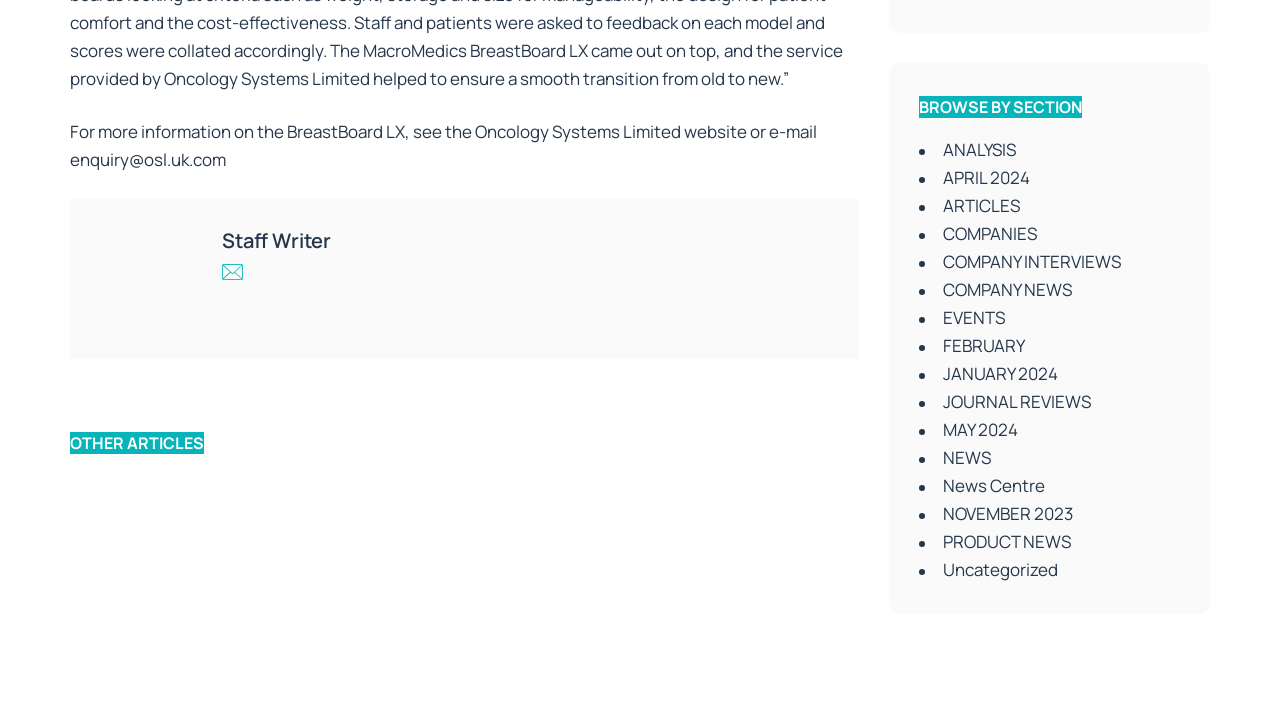Using the provided description: "ARTICLES", find the bounding box coordinates of the corresponding UI element. The output should be four float numbers between 0 and 1, in the format [left, top, right, bottom].

[0.718, 0.27, 0.922, 0.309]